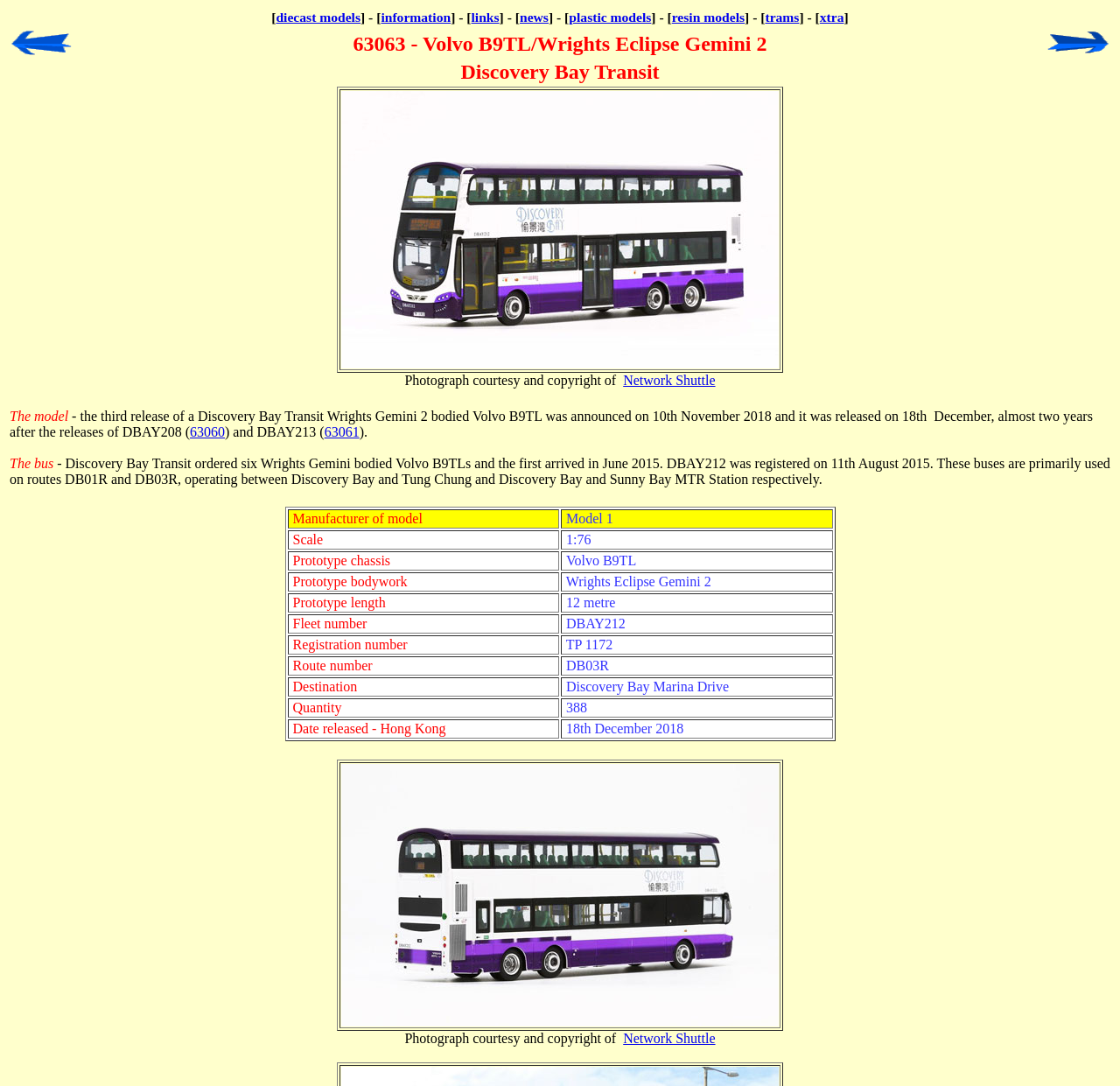What is the scale of the model?
Could you please answer the question thoroughly and with as much detail as possible?

The scale of the model can be found in the table at the bottom of the webpage, under the 'Scale' column, which states '1:76'.